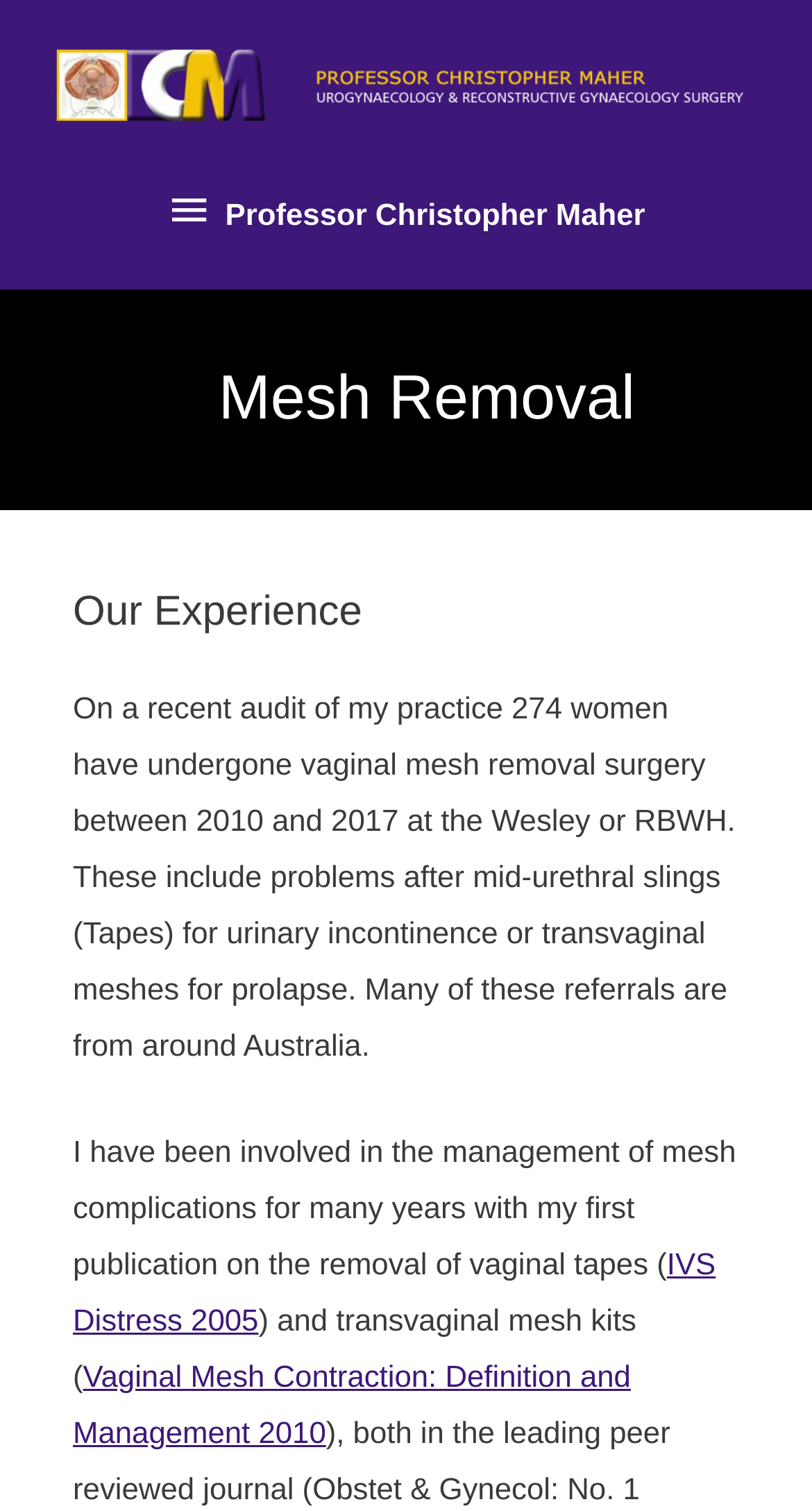How many years of experience does the author have in managing mesh complications?
Offer a detailed and full explanation in response to the question.

The author has been involved in the management of mesh complications for many years, as stated in the StaticText element with the text 'I have been involved in the management of mesh complications for many years...'.